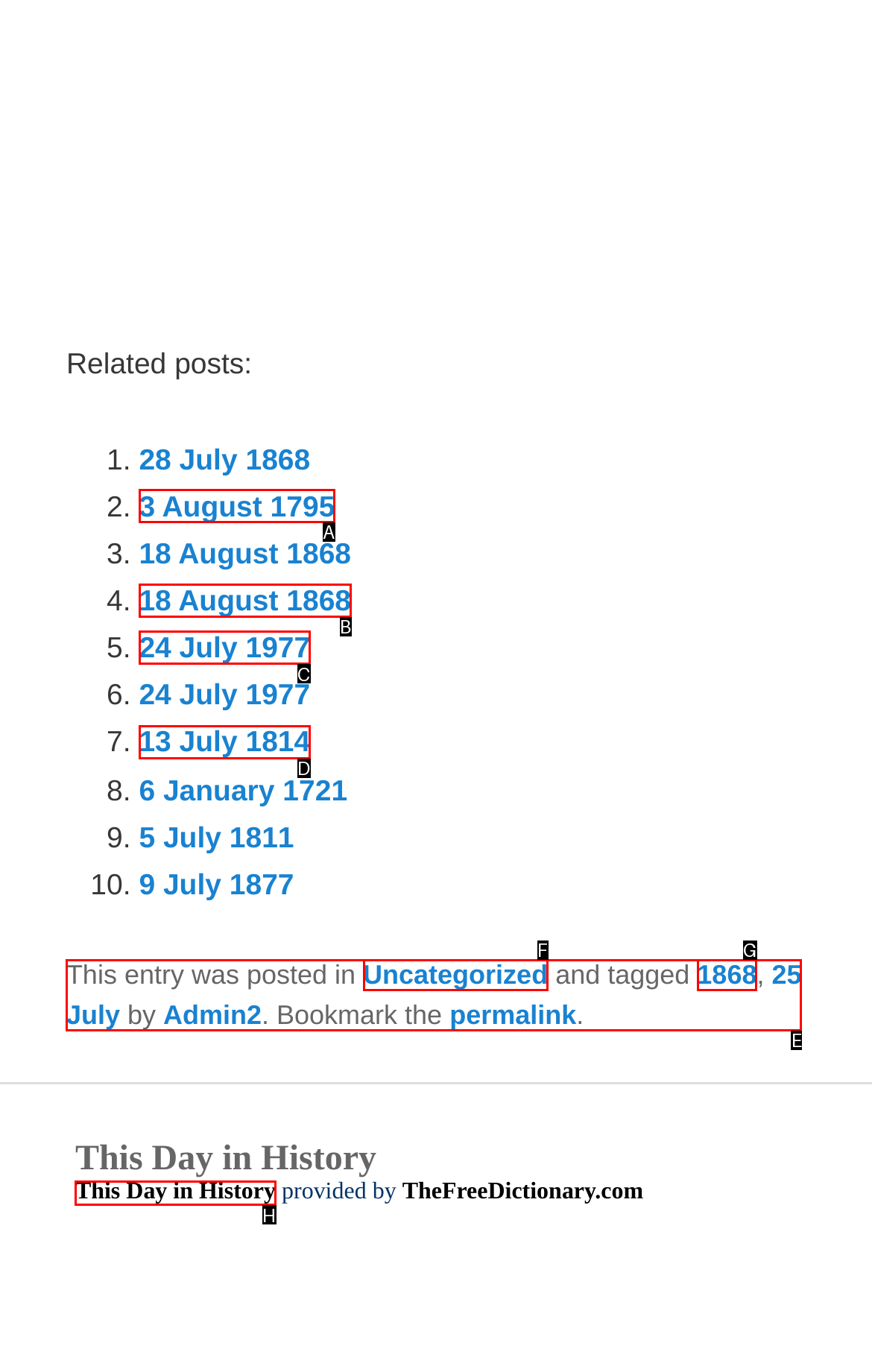Find the HTML element that corresponds to the description: This Day in History. Indicate your selection by the letter of the appropriate option.

H